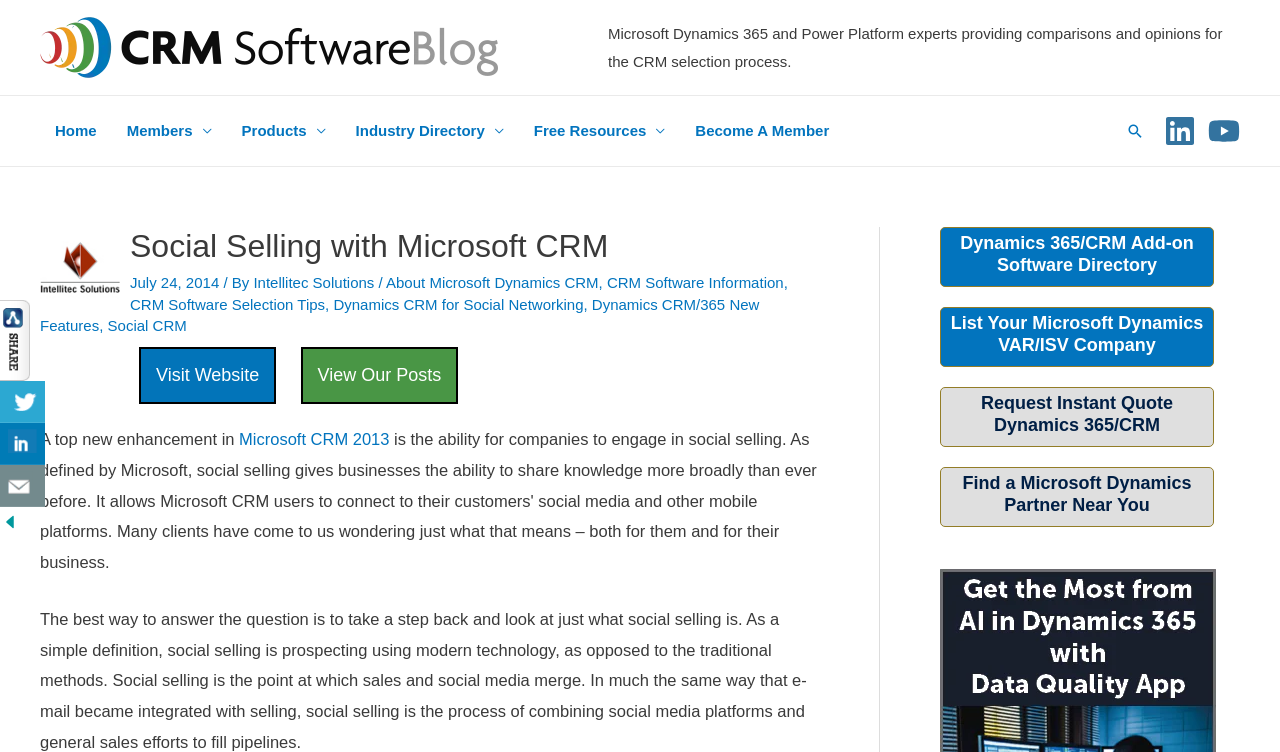Explain the contents of the webpage comprehensively.

This webpage is about social selling with Microsoft CRM, specifically discussing its features and benefits. At the top, there is a navigation menu with links to "Home", "Members", "Products", "Industry Directory", "Free Resources", and "Become A Member". Below the navigation menu, there is a search icon link and social media links to LinkedIn and YouTube.

On the left side, there is a header section with Intellitec Solutions' logo, a heading "Social Selling with Microsoft CRM", and a subheading with the date "July 24, 2014". Below the heading, there are links to related articles, including "About Microsoft Dynamics CRM", "CRM Software Information", "CRM Software Selection Tips", and "Dynamics CRM for Social Networking".

The main content of the webpage is a long paragraph that explains what social selling is, its definition, and how it combines social media platforms with general sales efforts to fill pipelines.

On the right side, there is a complementary section with links to "Dynamics 365/CRM Add-on Software Directory", "List Your Microsoft Dynamics VAR/ISV Company", "Request Instant Quote Dynamics 365/CRM", and "Find a Microsoft Dynamics Partner Near You".

At the bottom, there is a section that allows users to share the content with their friends on Twitter, LinkedIn, or via email, with options to show or hide the sharing buttons.